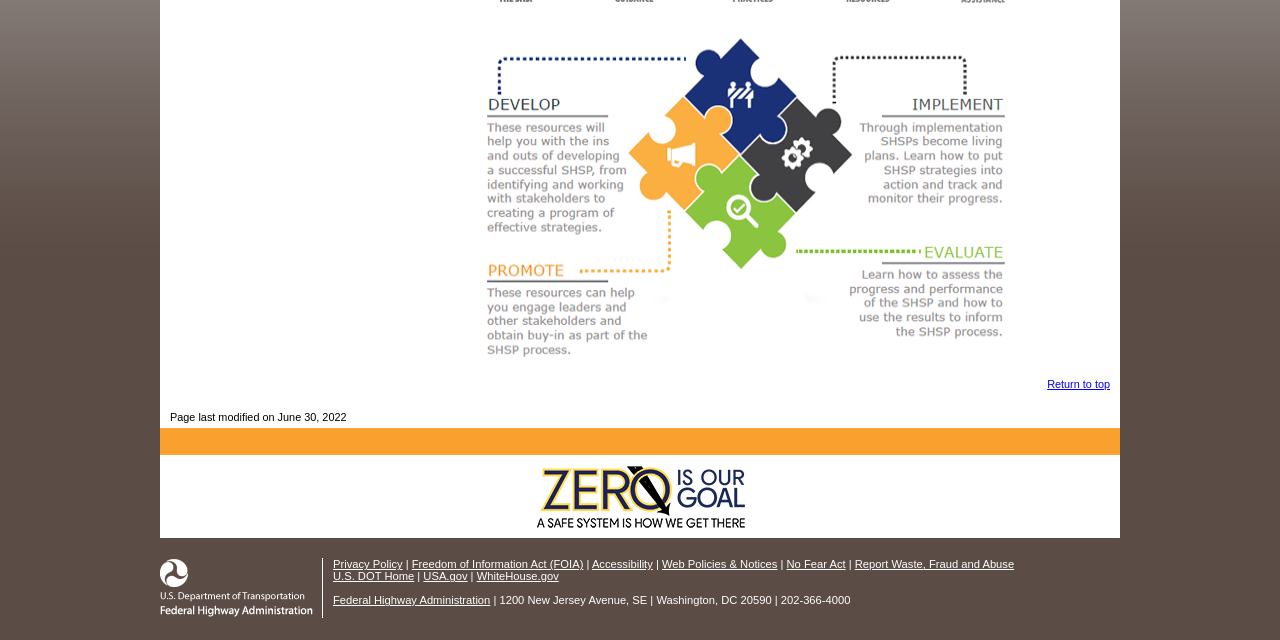From the screenshot, find the bounding box of the UI element matching this description: "Privacy Policy". Supply the bounding box coordinates in the form [left, top, right, bottom], each a float between 0 and 1.

[0.26, 0.872, 0.315, 0.891]